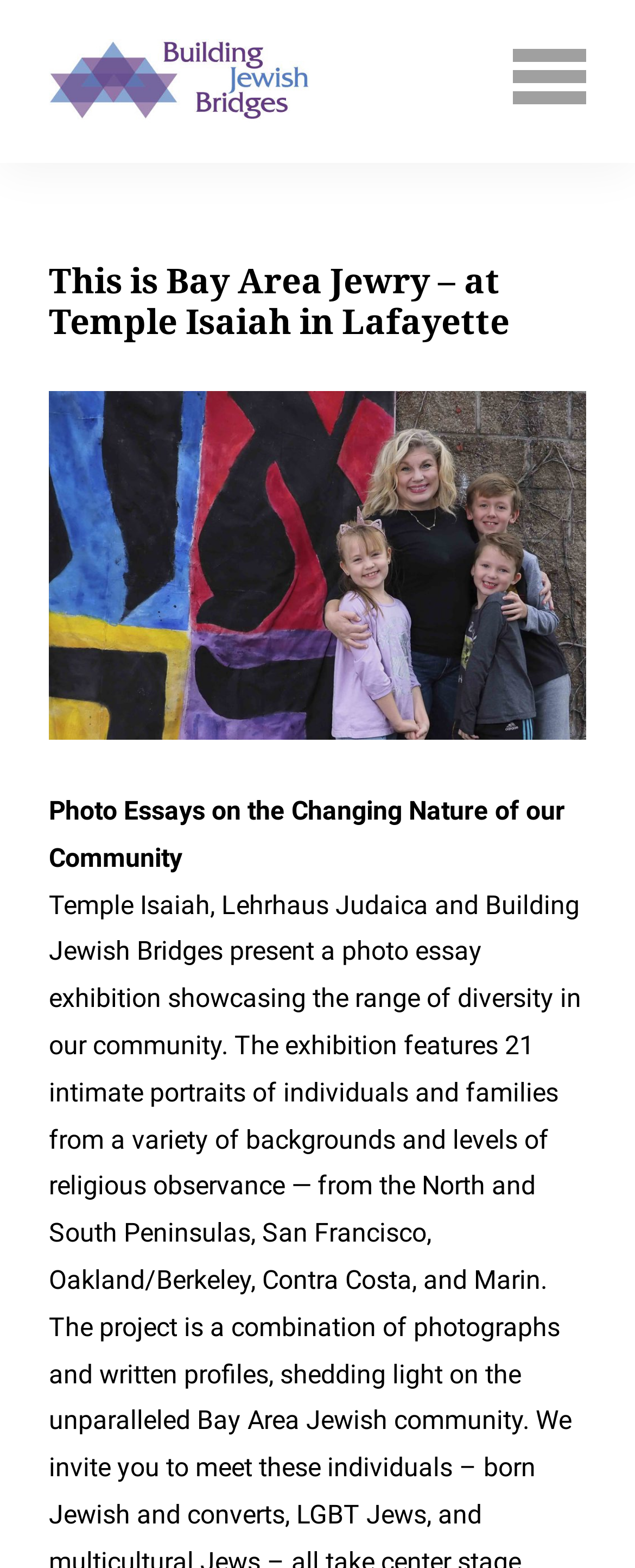Find and provide the bounding box coordinates for the UI element described with: "alt="Building Jewish Bridges"".

[0.077, 0.022, 0.487, 0.082]